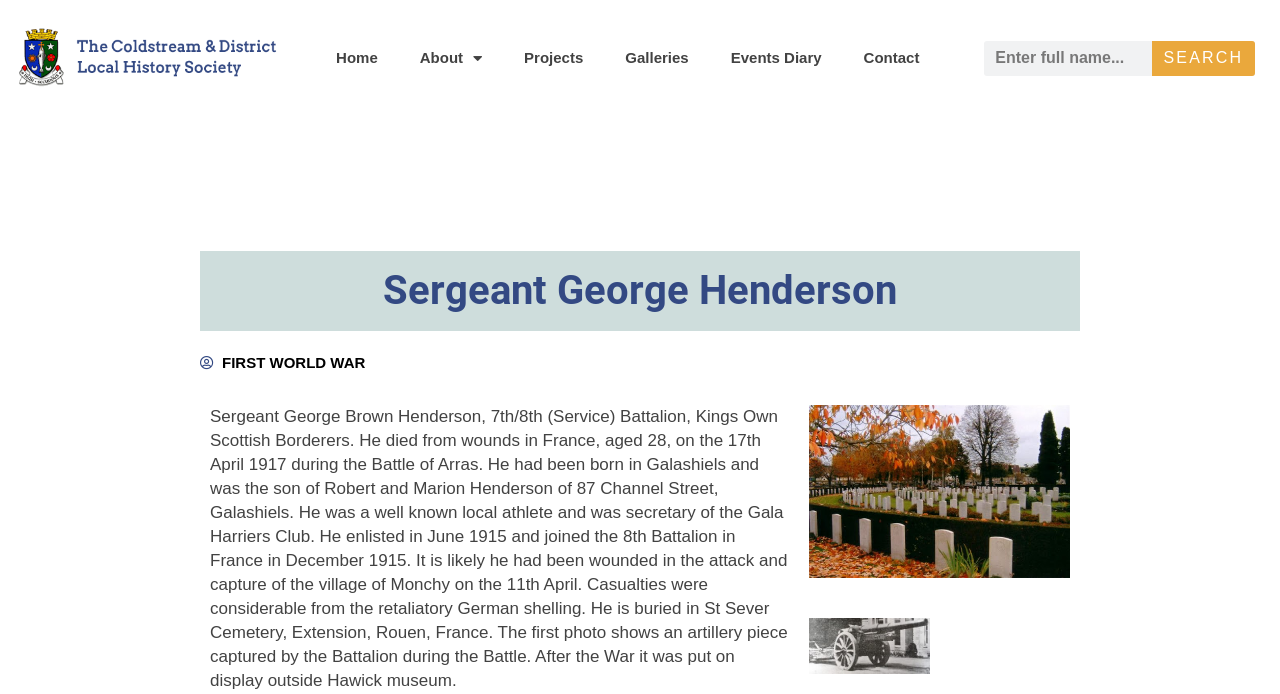Please extract and provide the main headline of the webpage.

Sergeant George Henderson